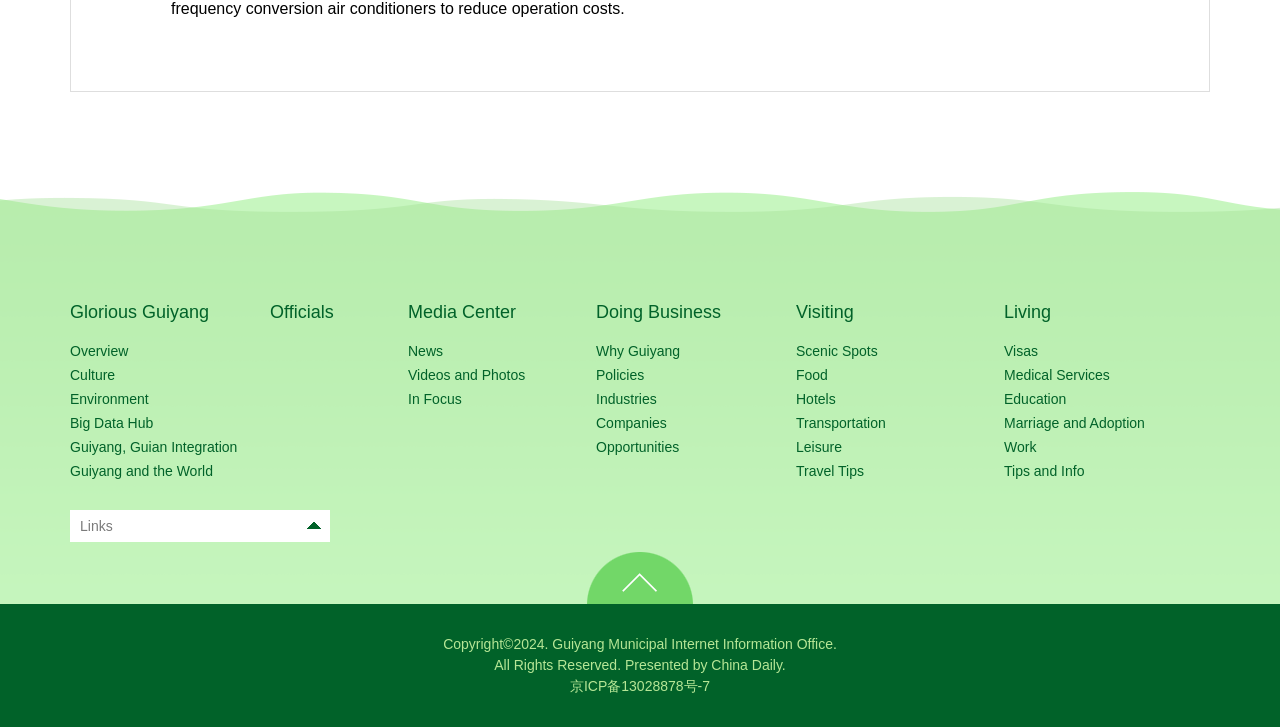Give a one-word or short phrase answer to this question: 
What is the last link in the 'Doing Business' section?

Opportunities